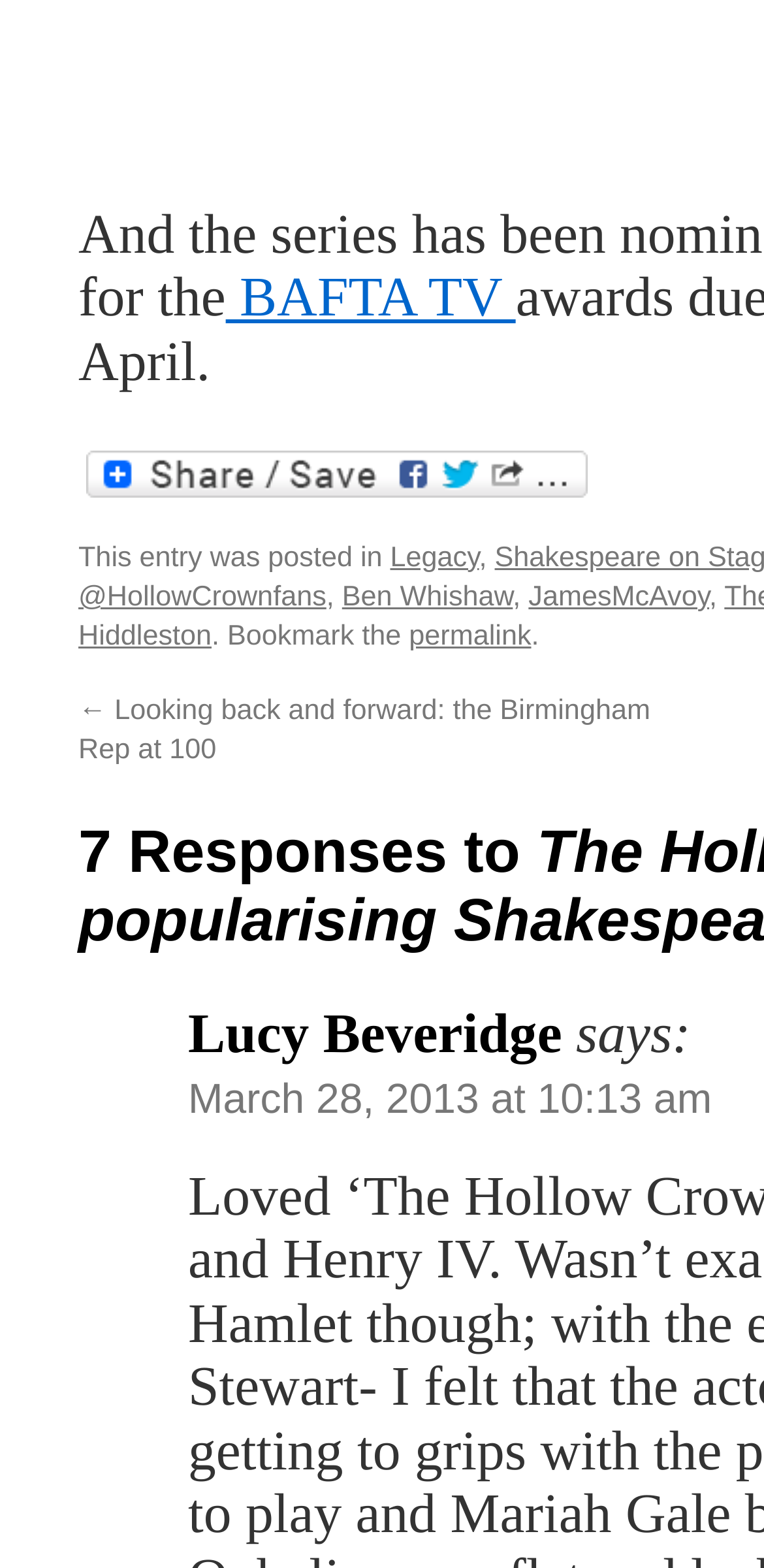Please identify the bounding box coordinates of the region to click in order to complete the given instruction: "Check the permalink". The coordinates should be four float numbers between 0 and 1, i.e., [left, top, right, bottom].

[0.535, 0.396, 0.695, 0.416]